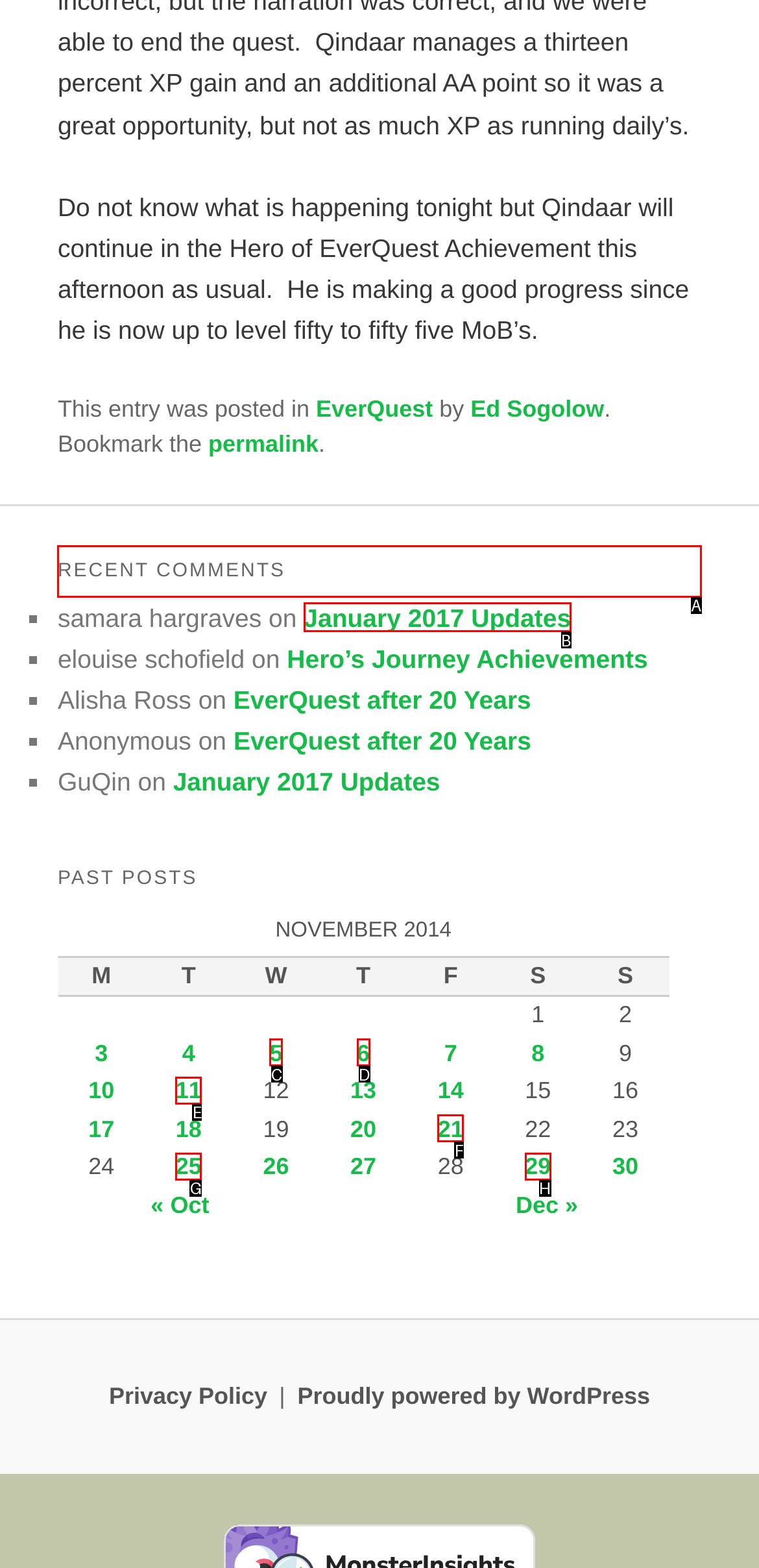Determine the letter of the UI element that will complete the task: read recent comments
Reply with the corresponding letter.

A